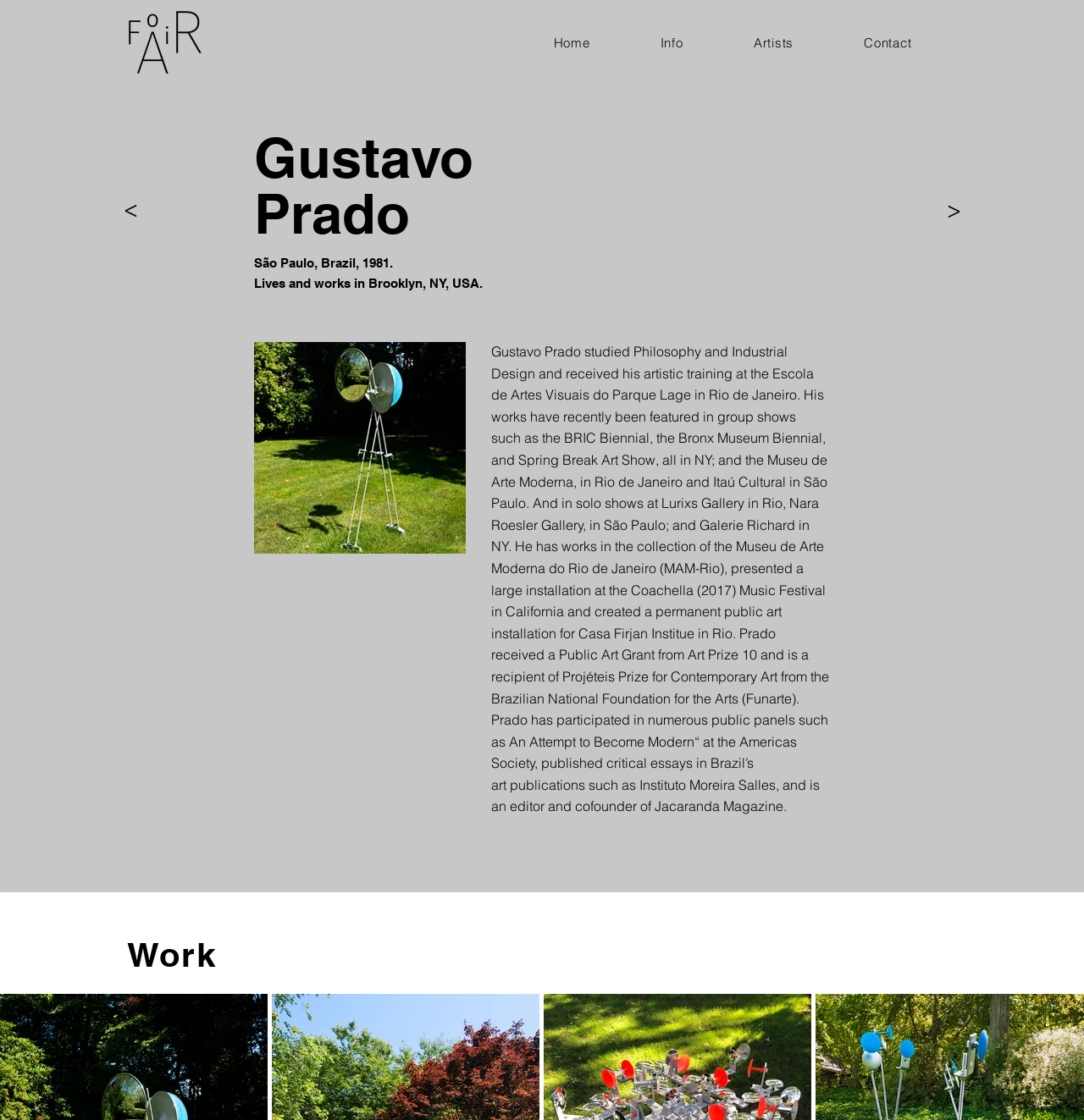Find the coordinates for the bounding box of the element with this description: ">".

[0.109, 0.169, 0.132, 0.208]